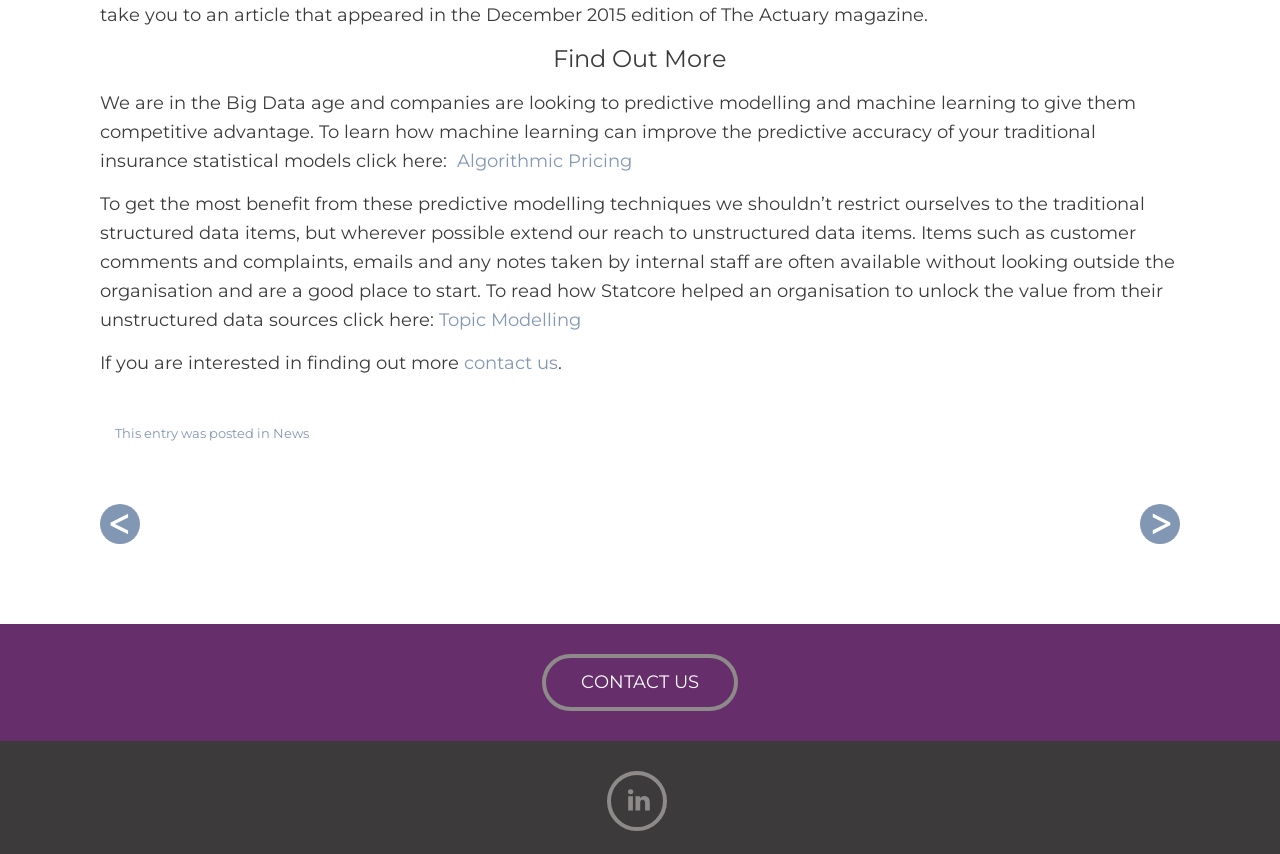What is the navigation section at the bottom of the page for?
Analyze the image and deliver a detailed answer to the question.

The navigation section at the bottom of the page provides links to previous and next posts, allowing users to navigate through the blog or article series.